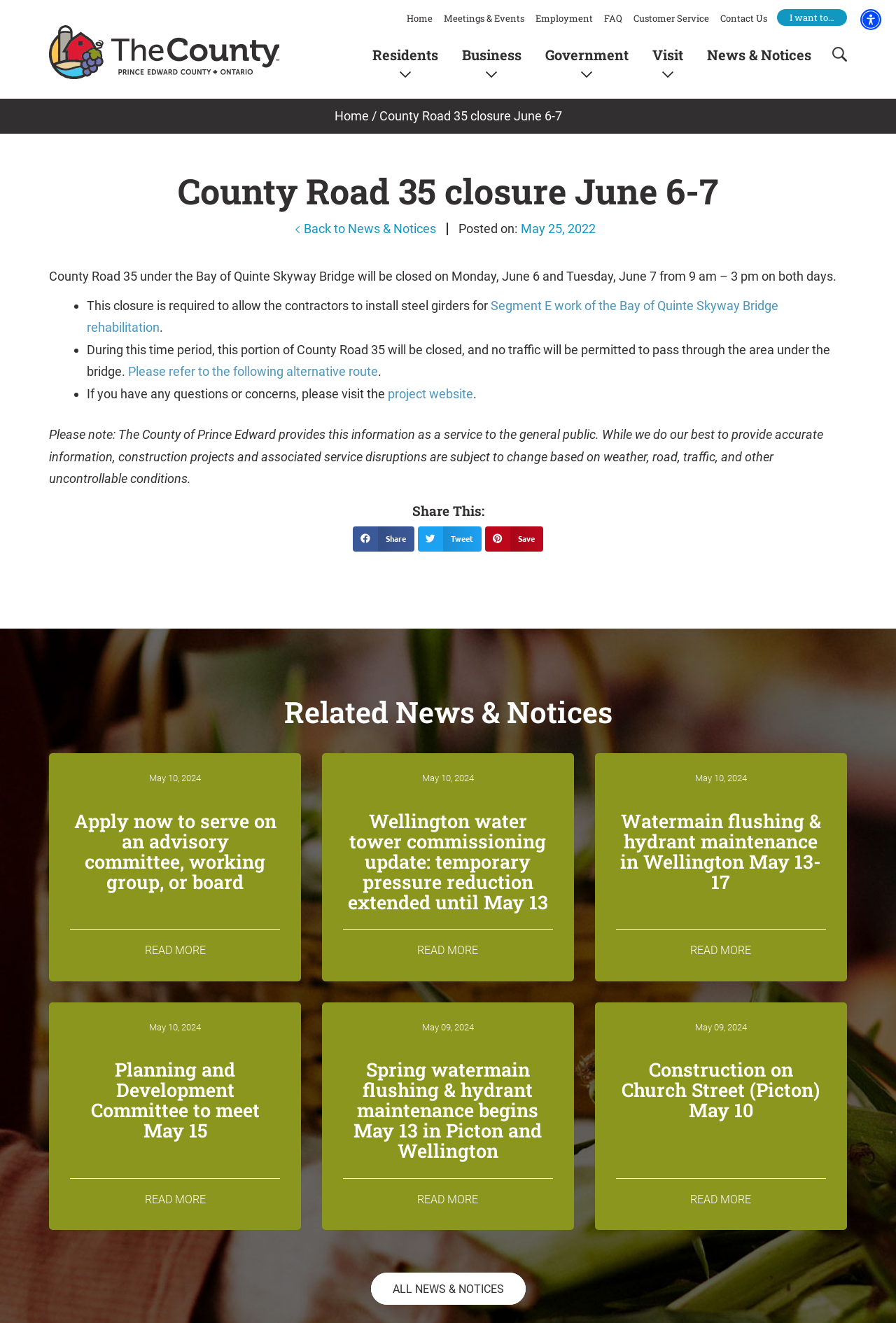Please determine the bounding box coordinates of the section I need to click to accomplish this instruction: "View all News & Notices".

[0.414, 0.962, 0.586, 0.986]